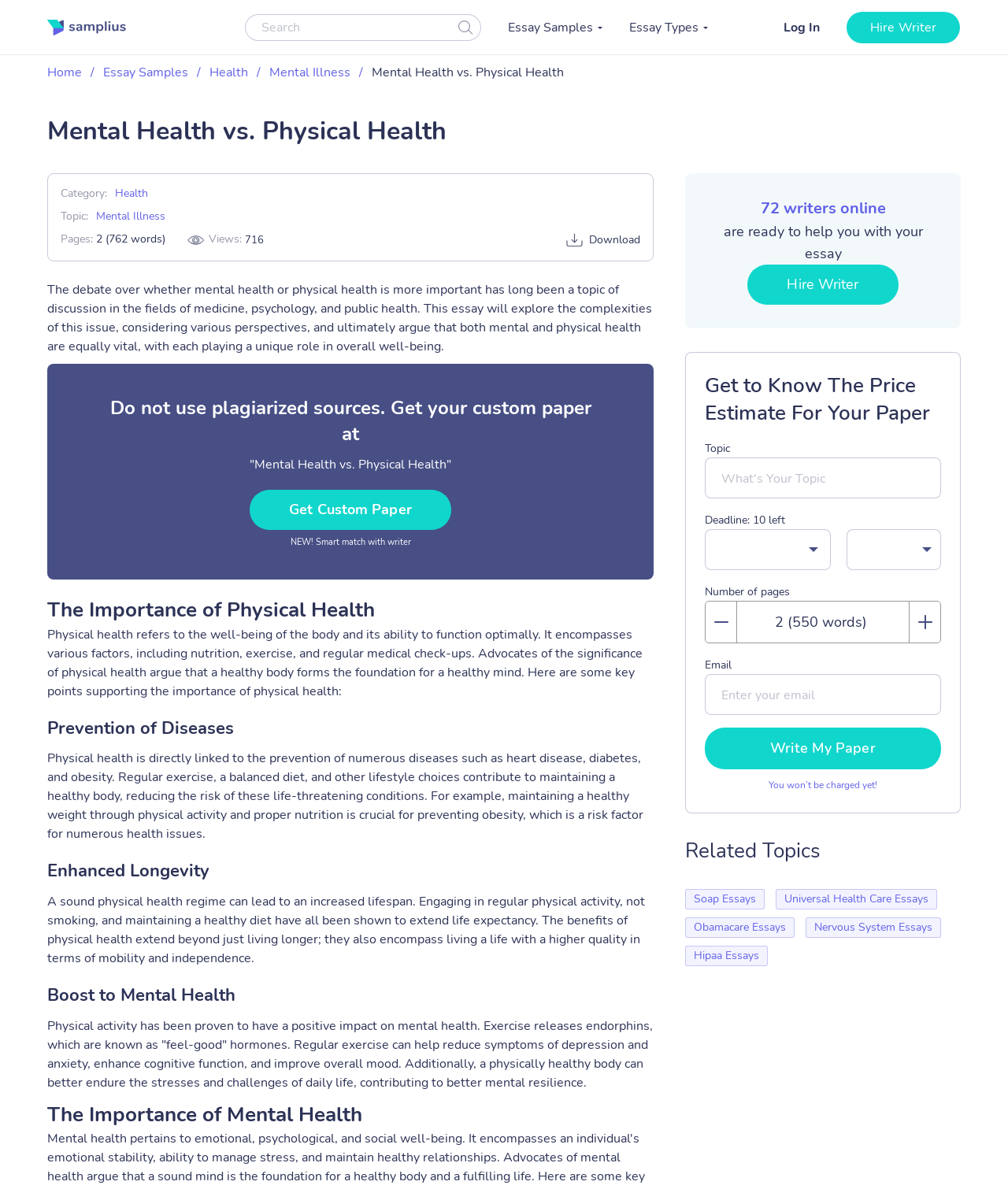Please identify the bounding box coordinates of the region to click in order to complete the task: "Log in to the website". The coordinates must be four float numbers between 0 and 1, specified as [left, top, right, bottom].

[0.777, 0.016, 0.813, 0.03]